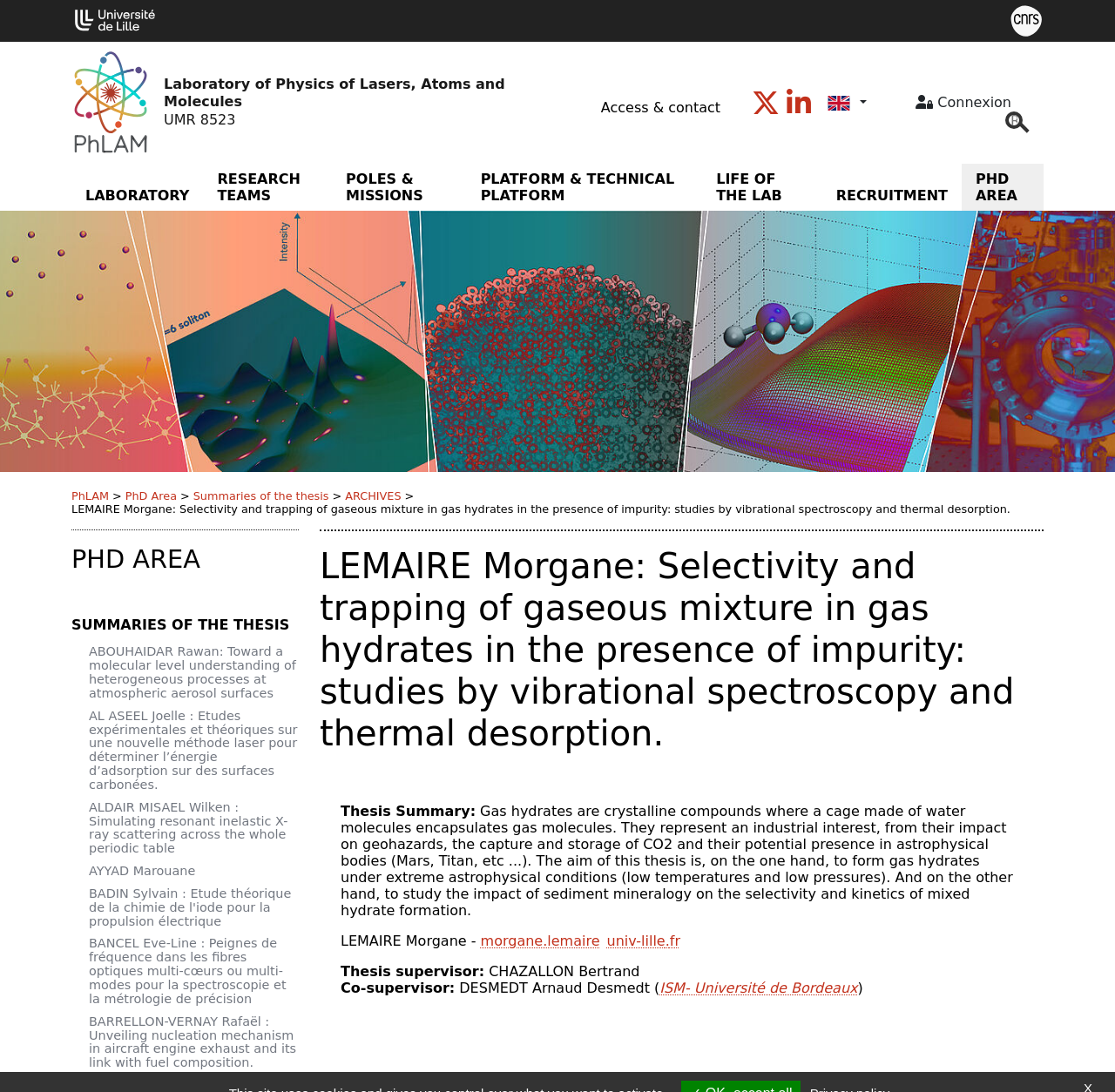Identify the bounding box coordinates of the part that should be clicked to carry out this instruction: "Search".

[0.917, 0.11, 0.933, 0.134]